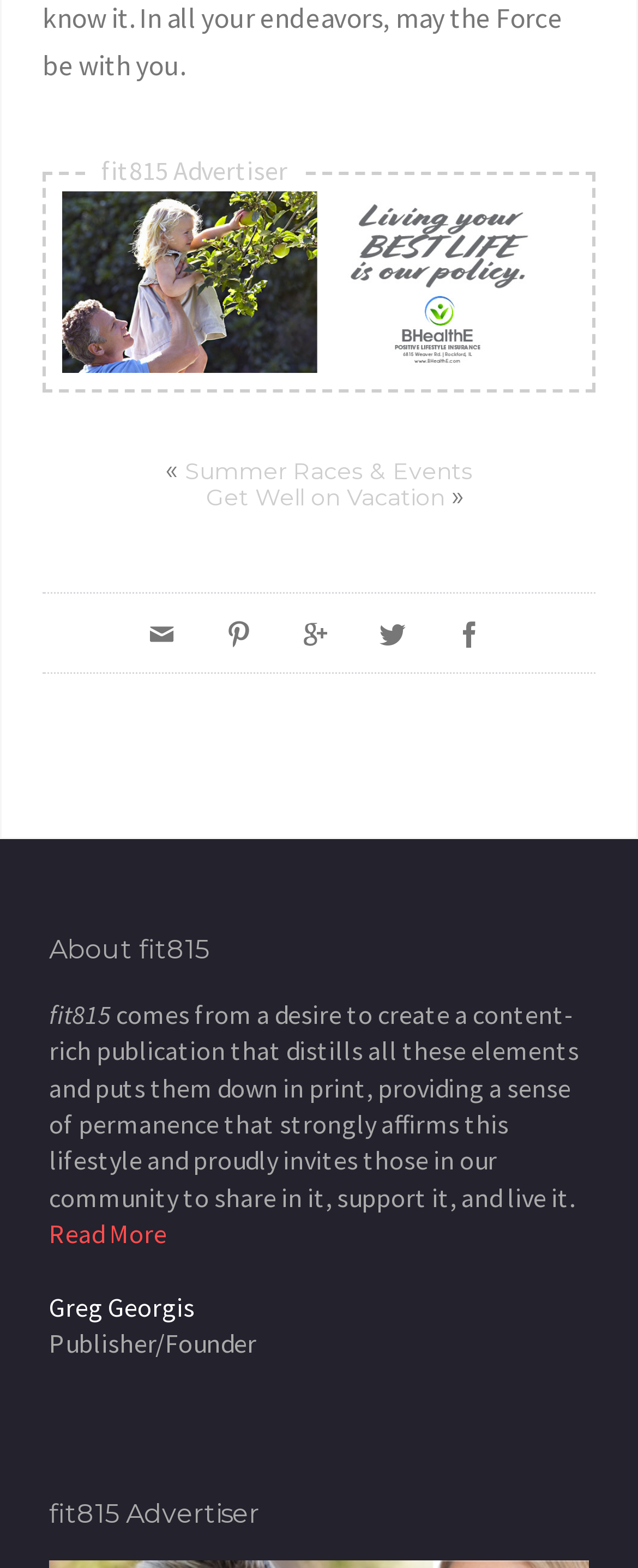Extract the bounding box coordinates for the described element: "Read More". The coordinates should be represented as four float numbers between 0 and 1: [left, top, right, bottom].

[0.077, 0.776, 0.262, 0.797]